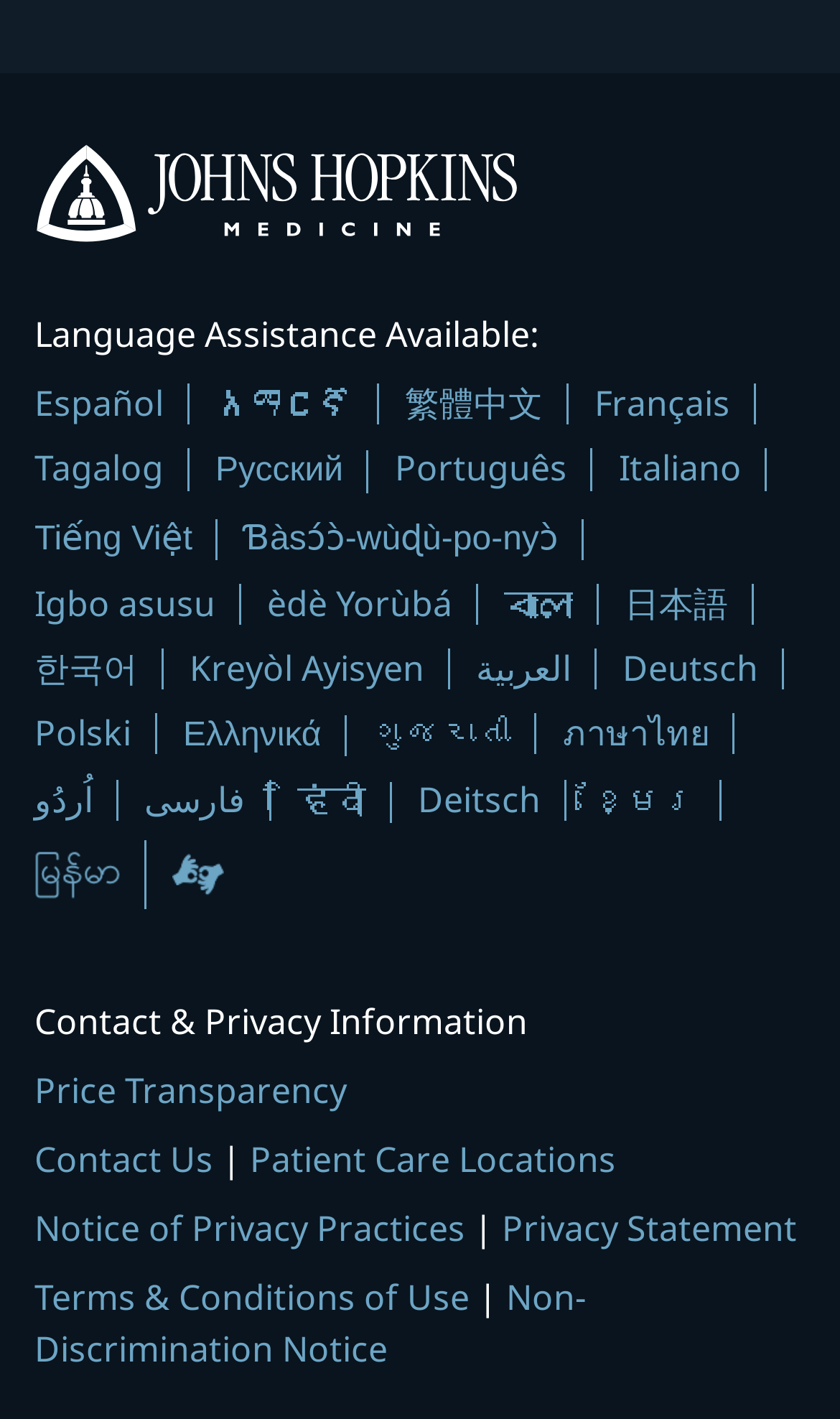What is the text above the 'Price Transparency' link?
Answer with a single word or phrase, using the screenshot for reference.

Contact & Privacy Information